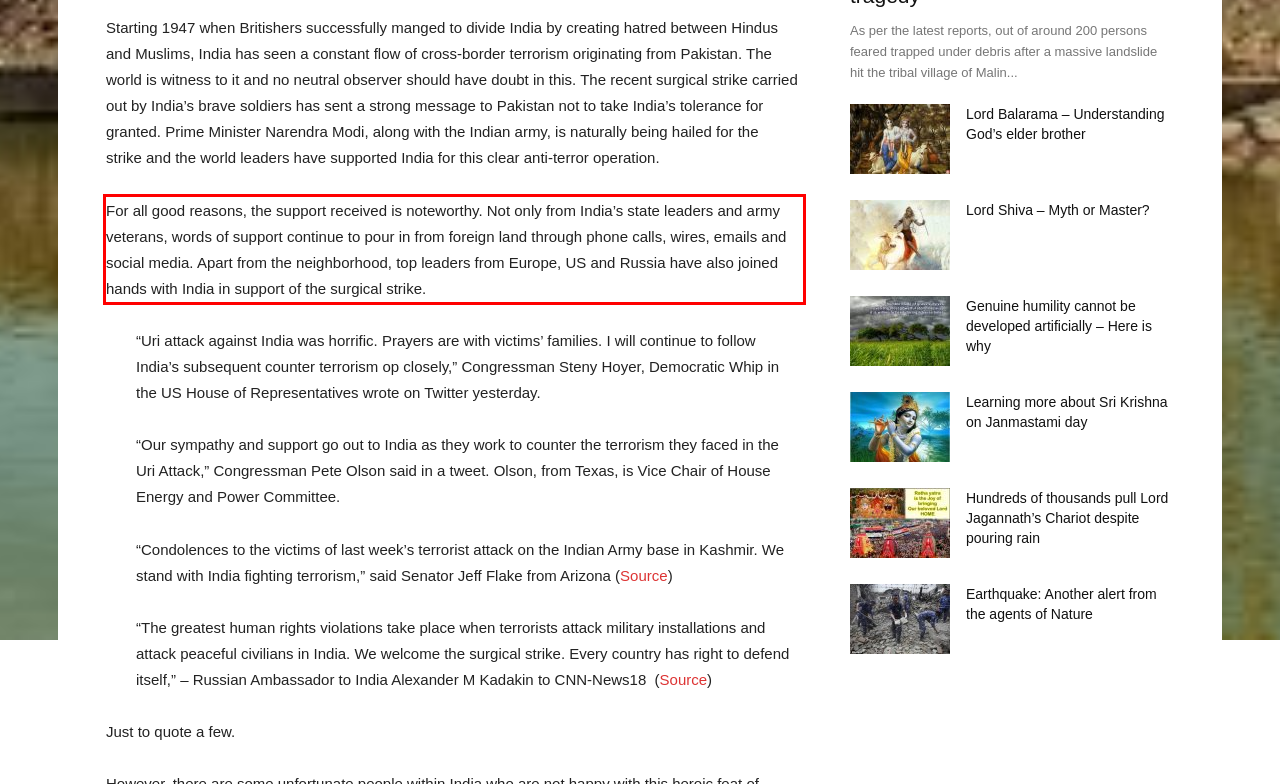Look at the provided screenshot of the webpage and perform OCR on the text within the red bounding box.

For all good reasons, the support received is noteworthy. Not only from India’s state leaders and army veterans, words of support continue to pour in from foreign land through phone calls, wires, emails and social media. Apart from the neighborhood, top leaders from Europe, US and Russia have also joined hands with India in support of the surgical strike.